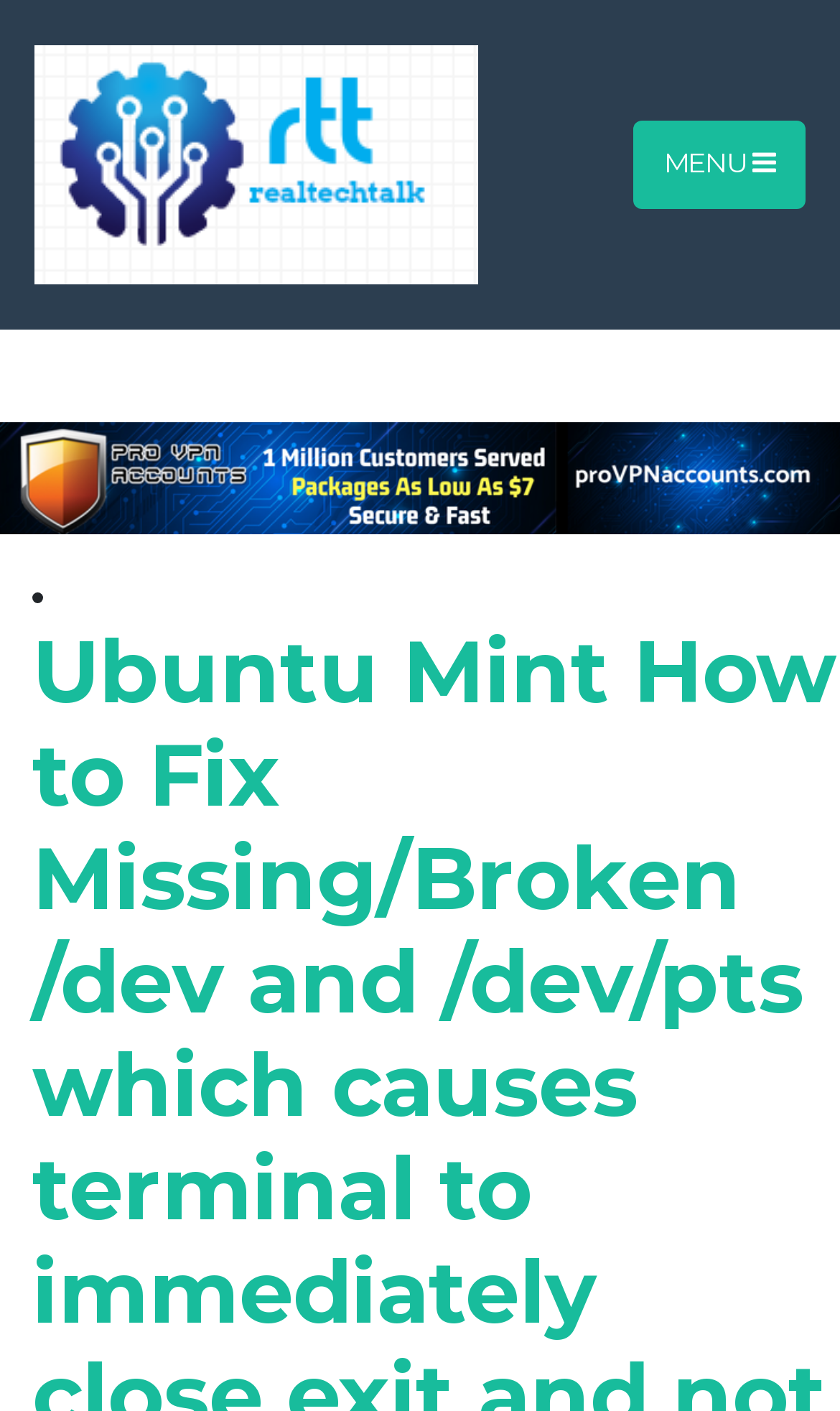What is the position of the link relative to the image?
Please utilize the information in the image to give a detailed response to the question.

The link and the image are both located at the top left corner of the webpage. By comparing their bounding box coordinates, it can be seen that the link has a slightly higher y1 coordinate than the image, indicating that the link is on top of the image.